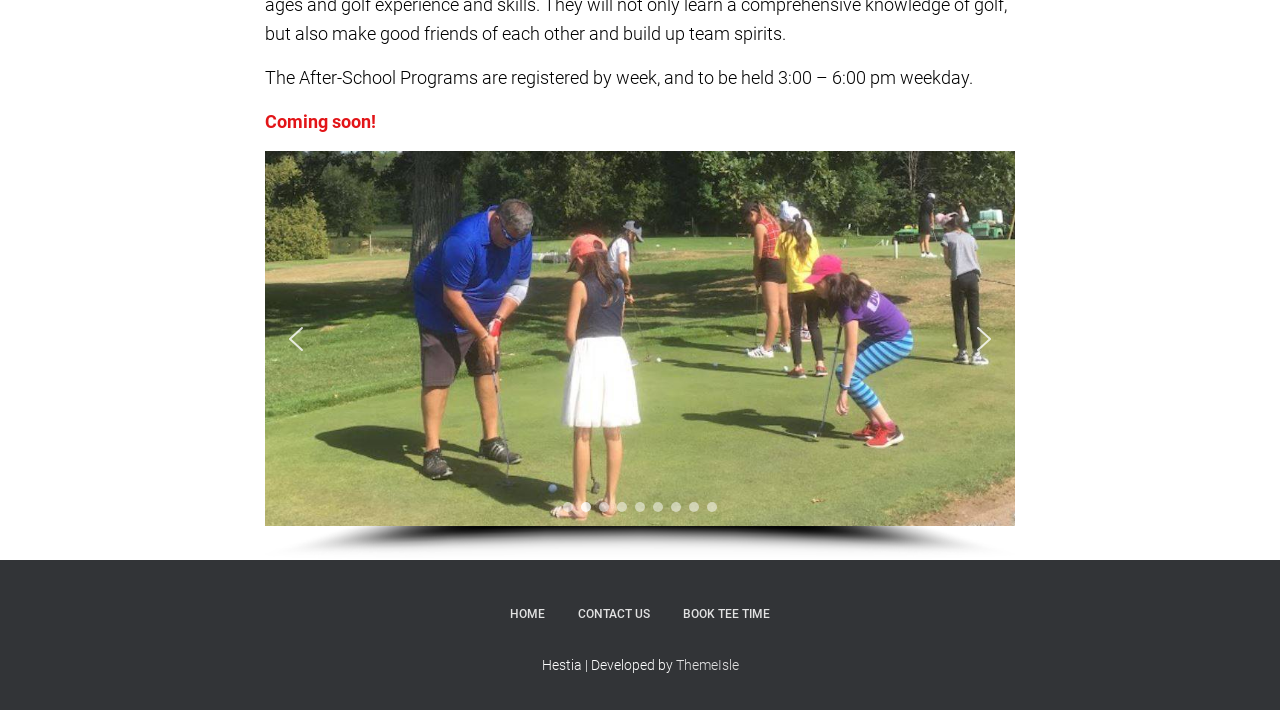Find the bounding box coordinates for the HTML element described in this sentence: "Book Tee Time". Provide the coordinates as four float numbers between 0 and 1, in the format [left, top, right, bottom].

[0.522, 0.831, 0.613, 0.9]